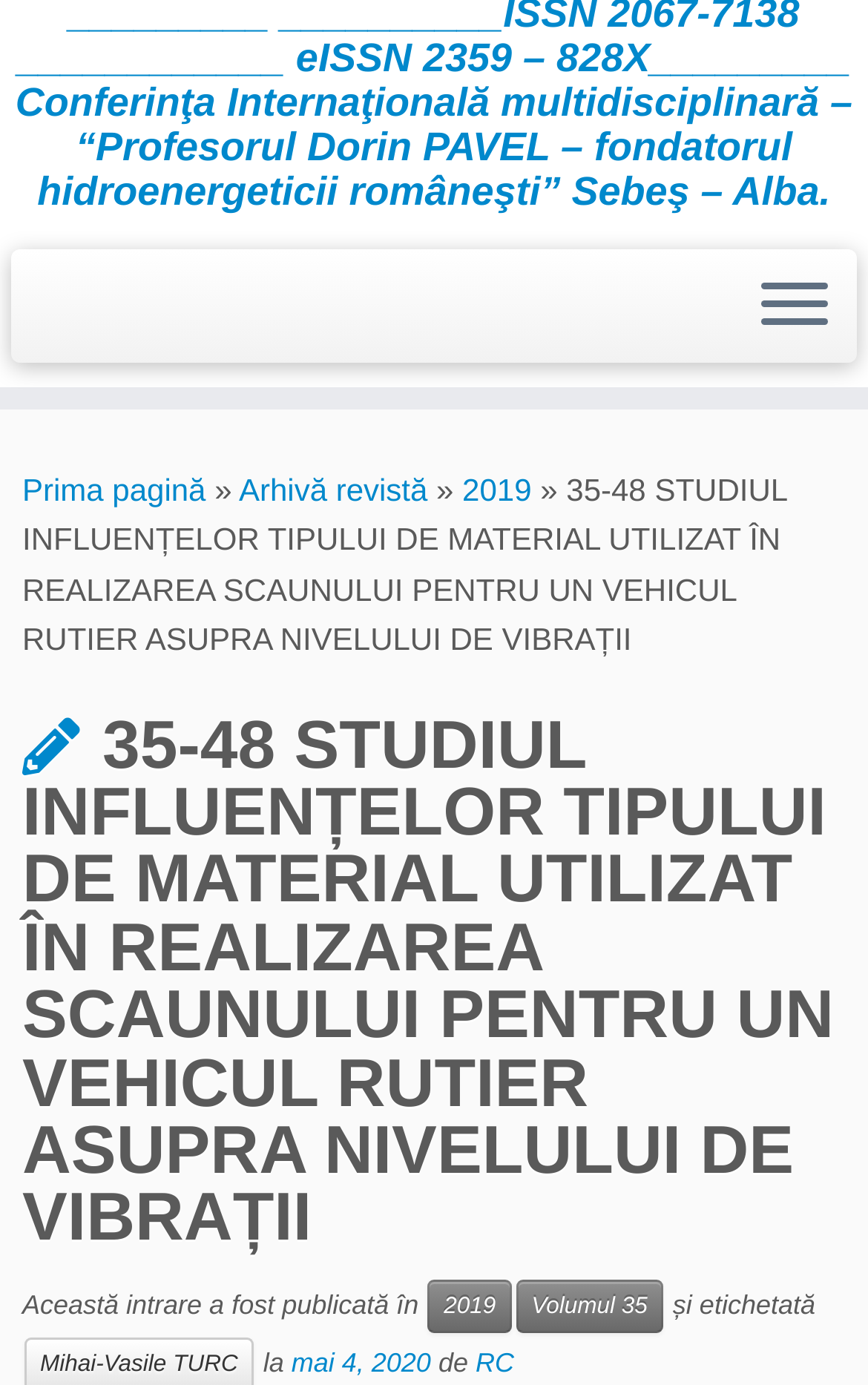Based on the element description, predict the bounding box coordinates (top-left x, top-left y, bottom-right x, bottom-right y) for the UI element in the screenshot: Volumul 35

[0.594, 0.923, 0.764, 0.962]